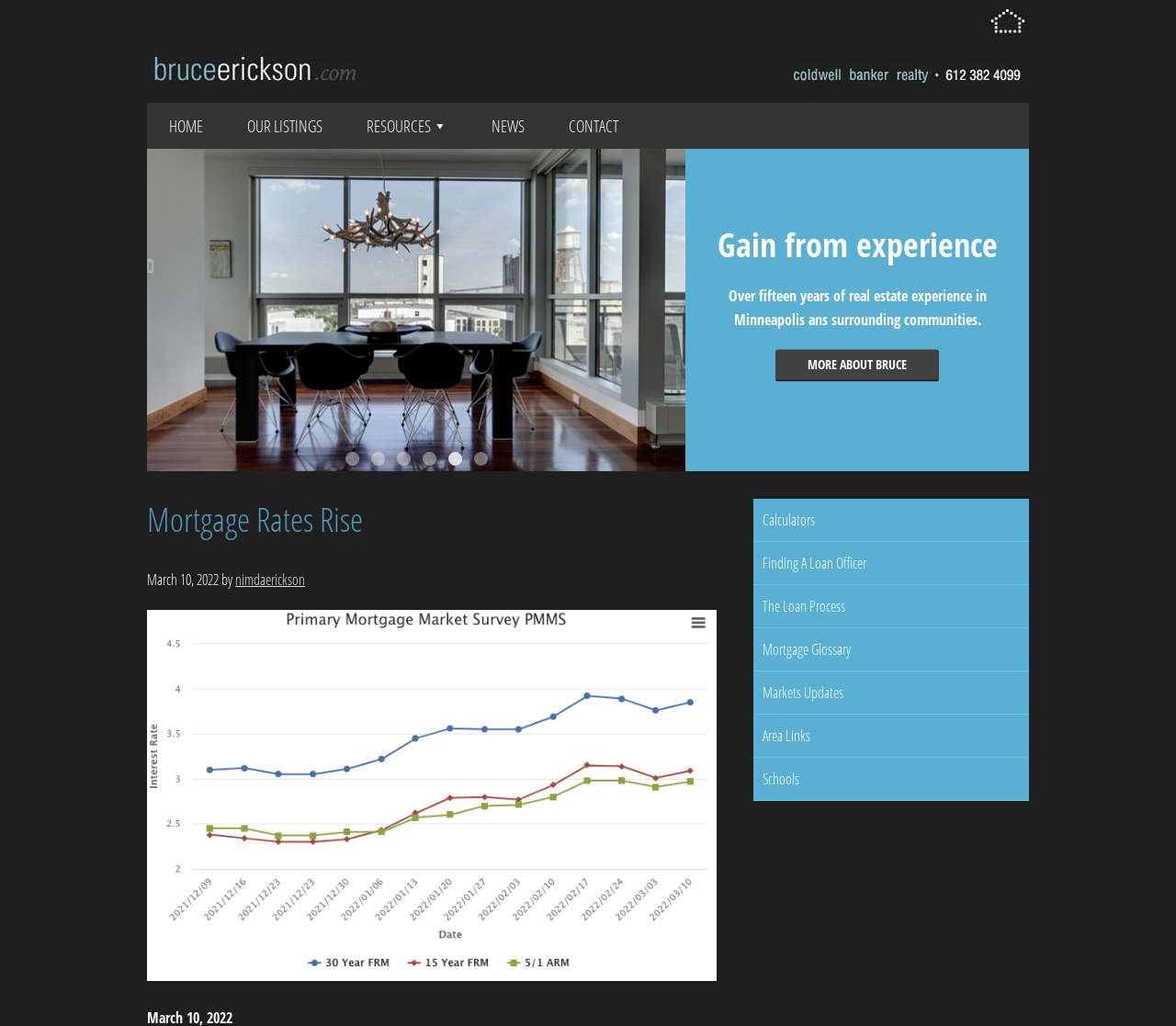Determine the bounding box for the described HTML element: "Markets Updates". Ensure the coordinates are four float numbers between 0 and 1 in the format [left, top, right, bottom].

[0.641, 0.654, 0.875, 0.696]